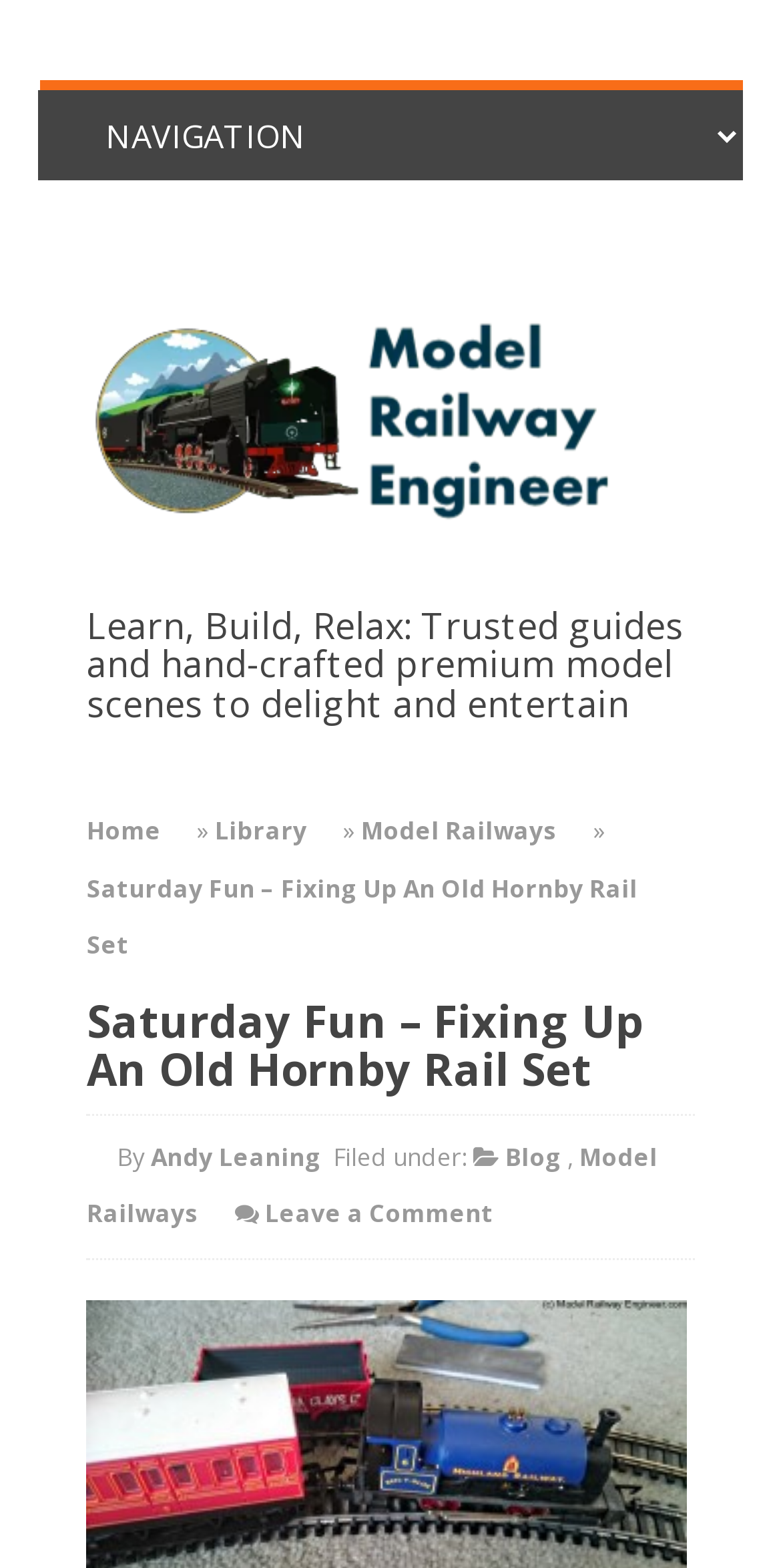Identify and provide the title of the webpage.

Saturday Fun – Fixing Up An Old Hornby Rail Set